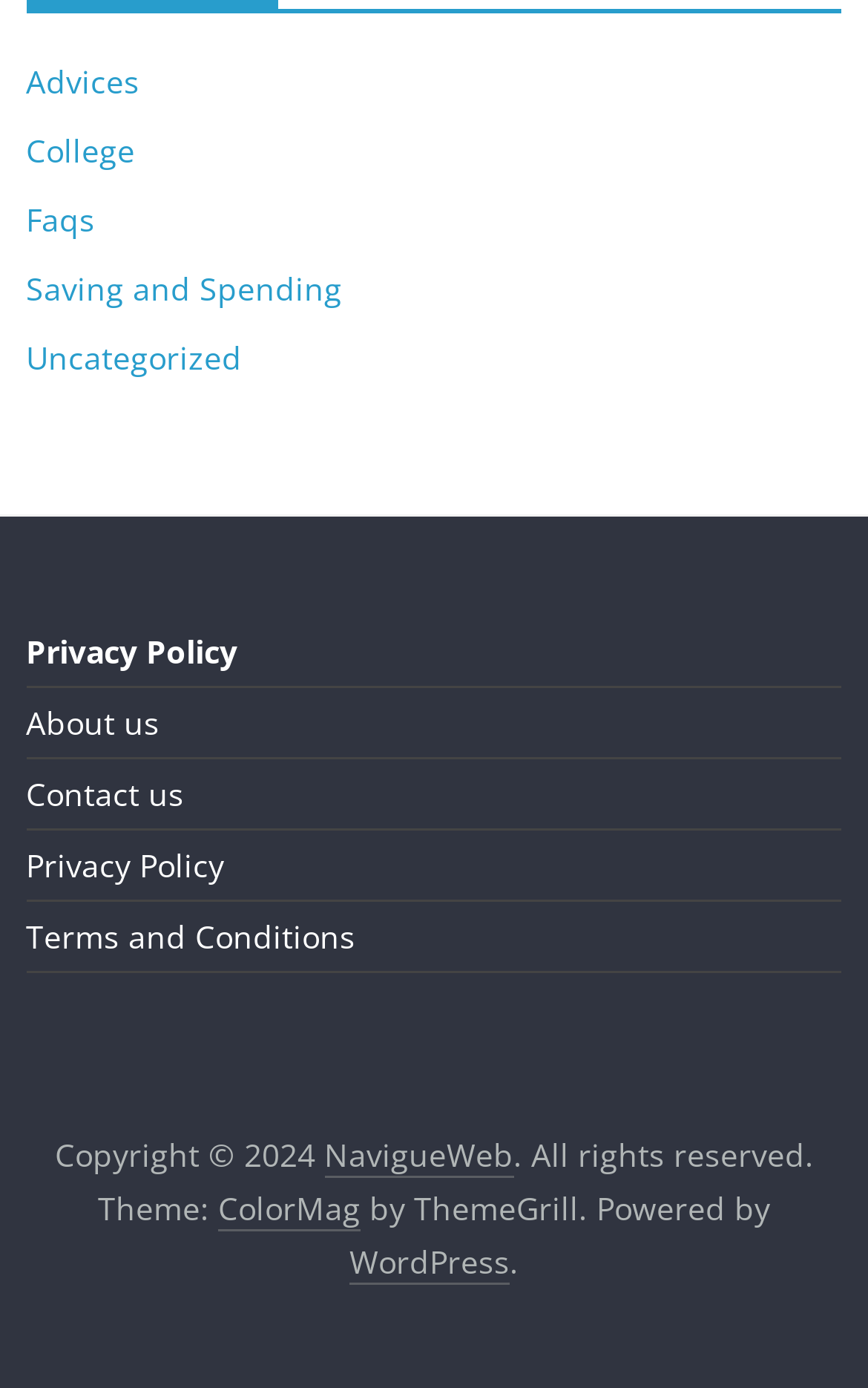Identify the bounding box of the UI component described as: "Terms and Conditions".

[0.03, 0.659, 0.409, 0.69]